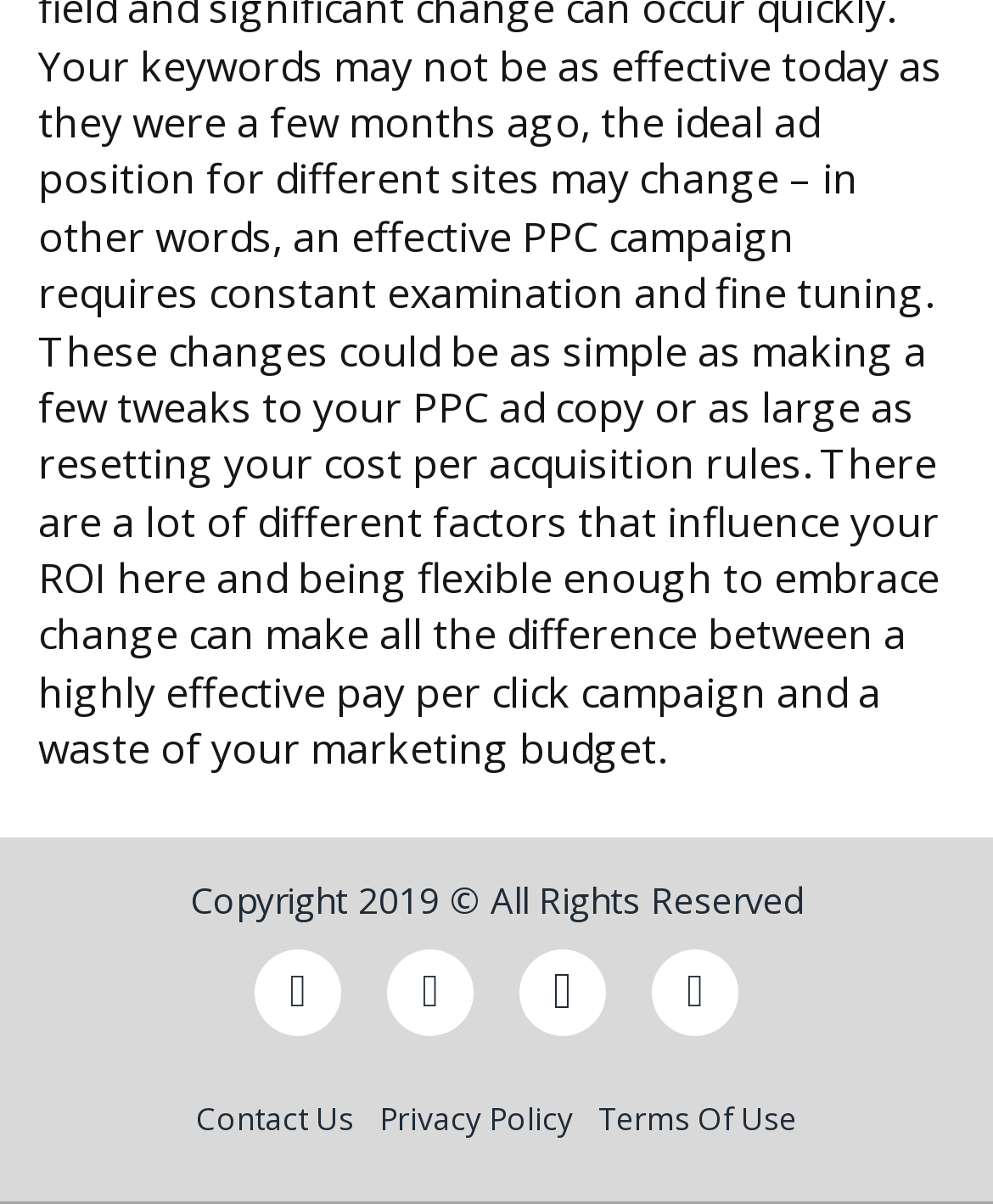Based on the image, please elaborate on the answer to the following question:
What are the three links at the bottom of the webpage?

I found three links at the bottom of the webpage, which are 'Contact Us', 'Privacy Policy', and 'Terms Of Use', indicating that they are important resources or policies related to the website.